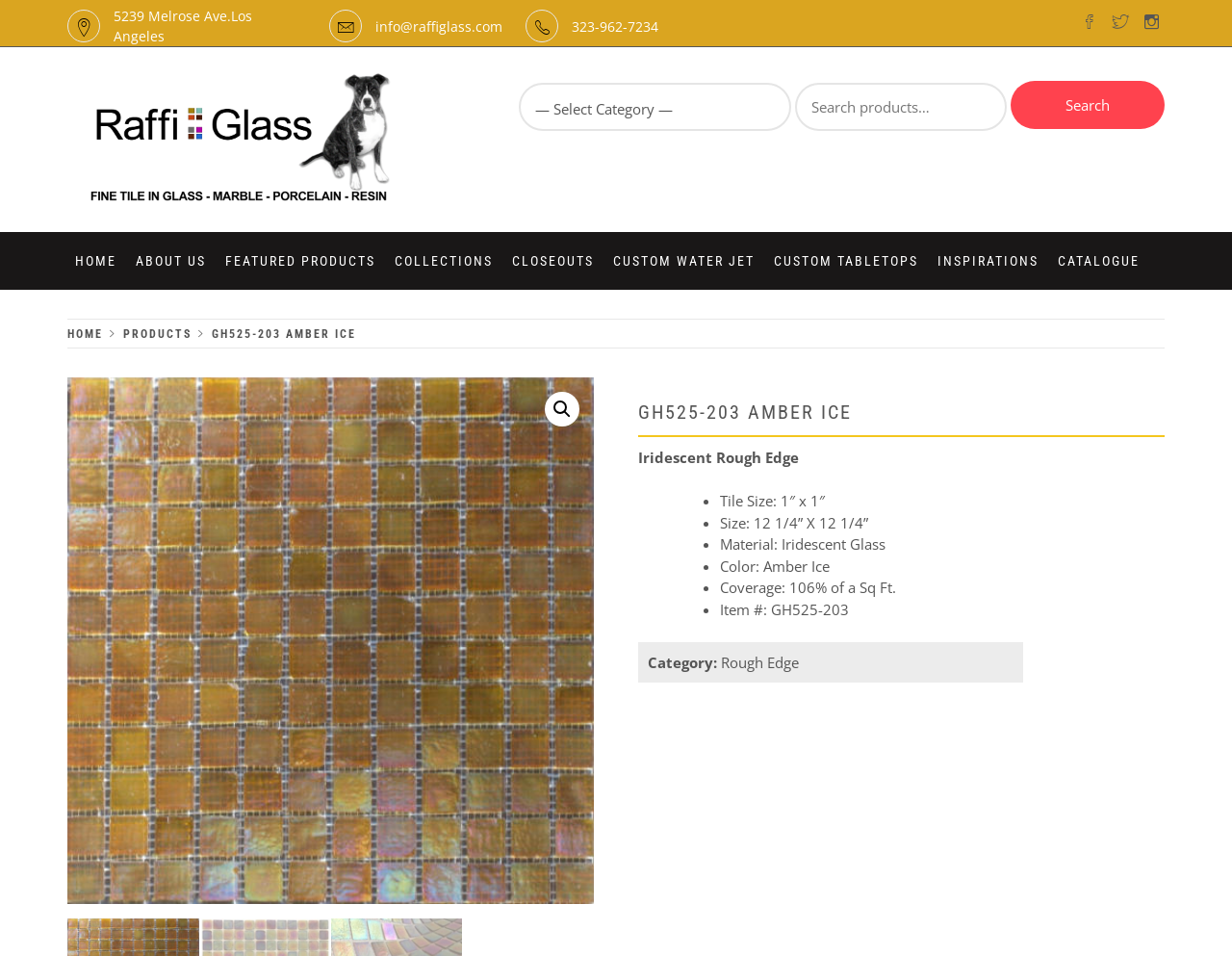Please answer the following question using a single word or phrase: 
What is the name of the product on this page?

GH525-203 AMBER ICE